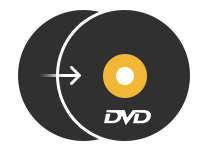Provide a single word or phrase to answer the given question: 
What is the direction of the arrow?

From left to right